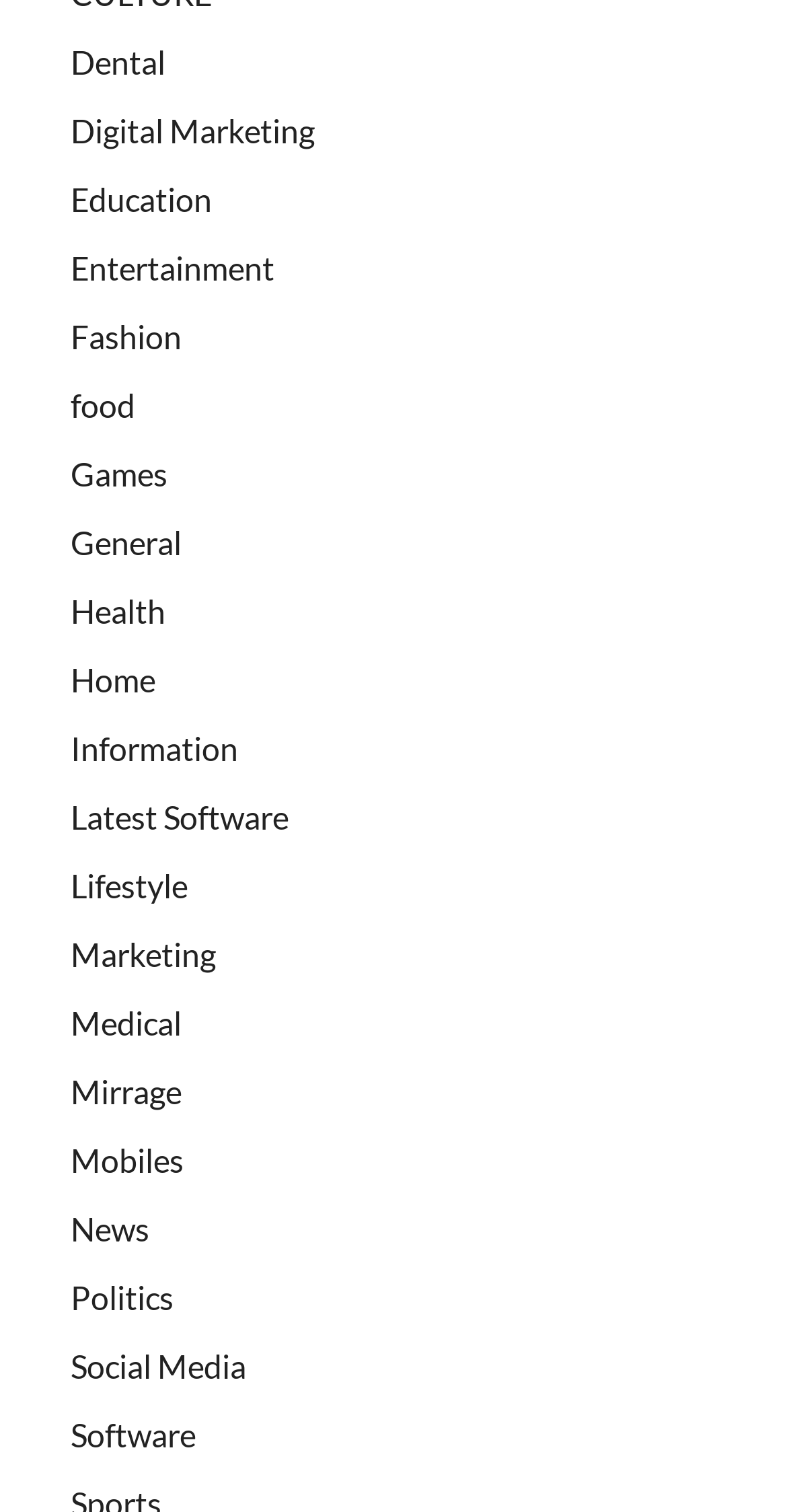Locate the coordinates of the bounding box for the clickable region that fulfills this instruction: "View archives for 2024".

None